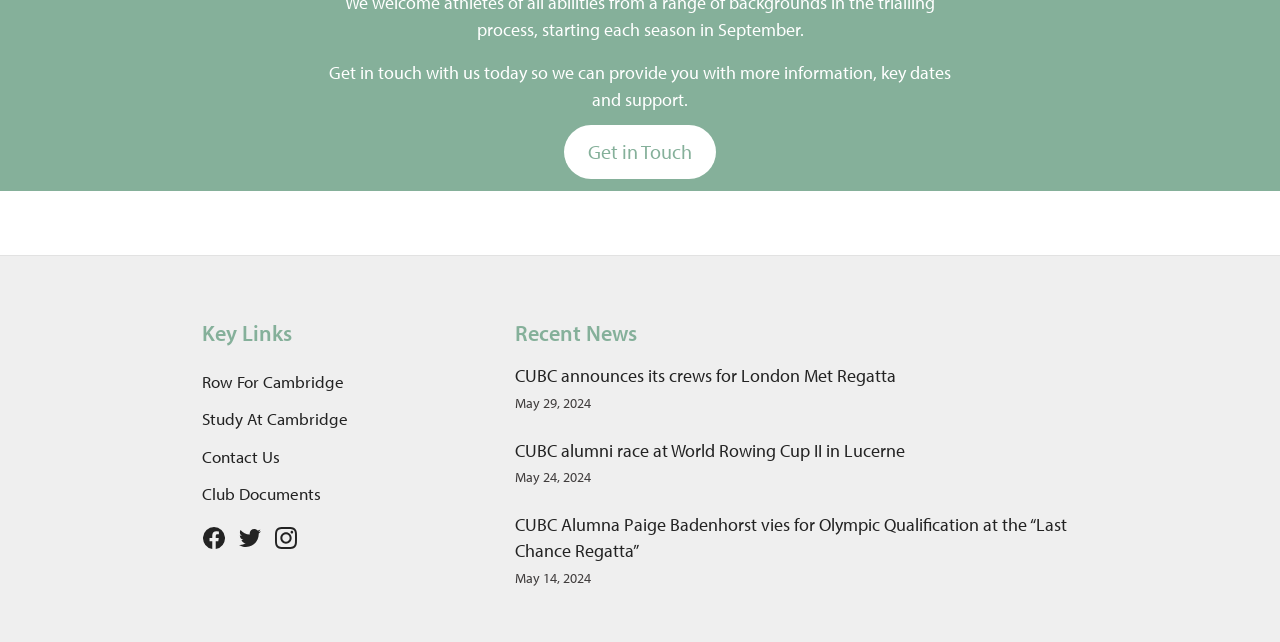Please specify the bounding box coordinates in the format (top-left x, top-left y, bottom-right x, bottom-right y), with all values as floating point numbers between 0 and 1. Identify the bounding box of the UI element described by: Twitter

[0.187, 0.816, 0.204, 0.86]